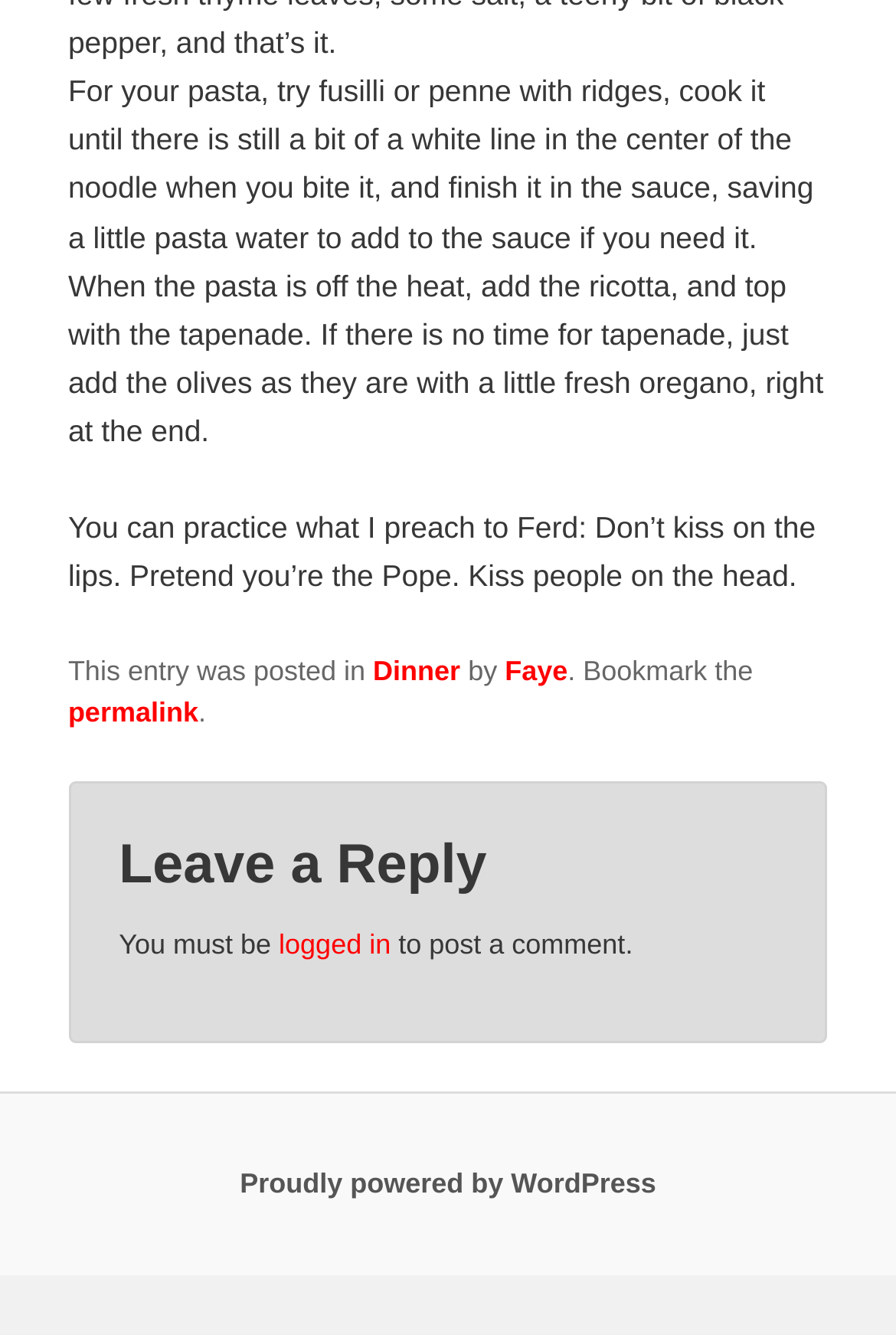Provide the bounding box coordinates of the HTML element described by the text: "permalink". The coordinates should be in the format [left, top, right, bottom] with values between 0 and 1.

[0.076, 0.521, 0.221, 0.545]